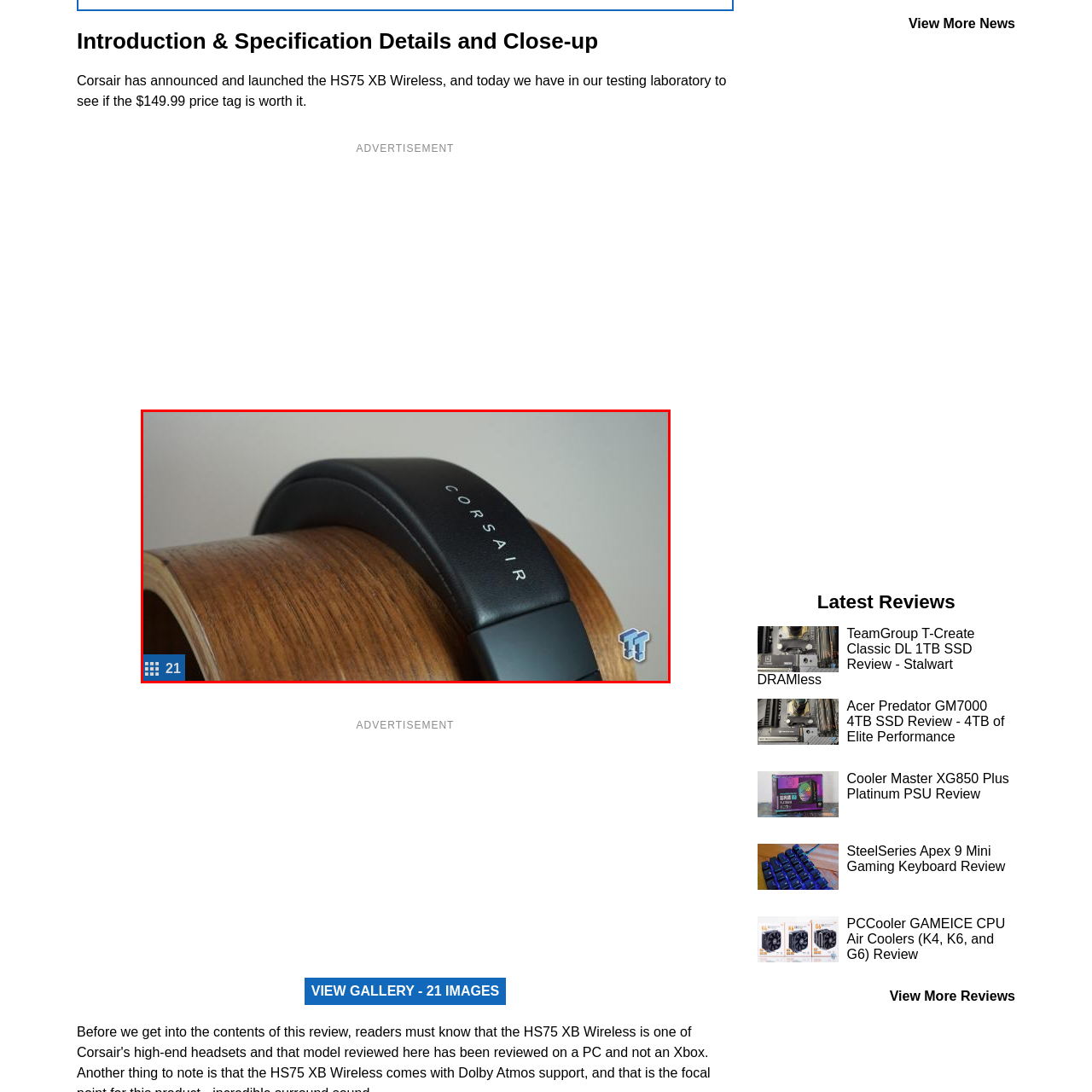What is the material of the backdrop?
Review the image inside the red bounding box and give a detailed answer.

The headset is positioned against a backdrop of rich, polished wood, which enhances the aesthetic appeal and highlights the premium build quality.